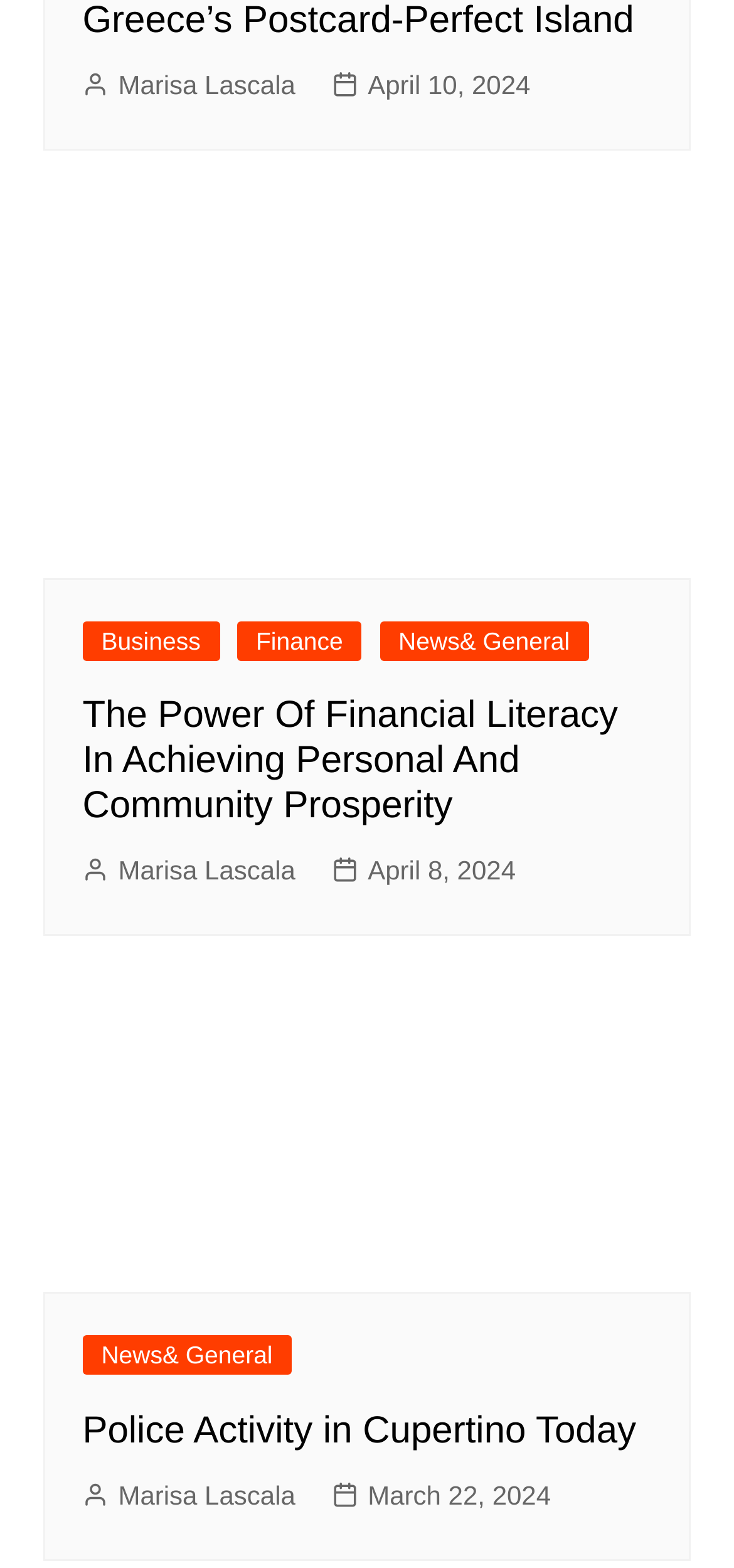Analyze the image and provide a detailed answer to the question: Who is the author of the first article?

I looked at the link elements on the webpage and found that the first article has an author link with the text 'Marisa Lascala'. Therefore, the author of the first article is Marisa Lascala.